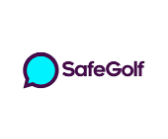Provide a one-word or short-phrase answer to the question:
What is the font color of the word 'SafeGolf'?

Deep purple